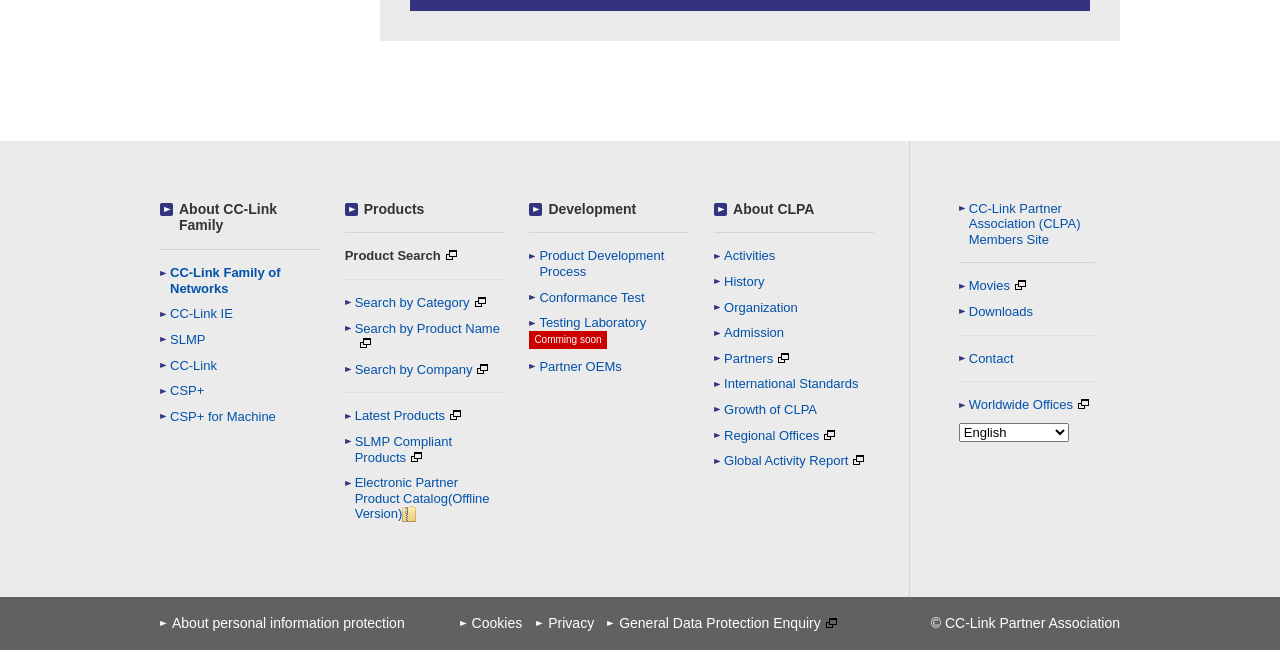Identify the bounding box coordinates of the section to be clicked to complete the task described by the following instruction: "Click on About CC-Link Family". The coordinates should be four float numbers between 0 and 1, formatted as [left, top, right, bottom].

[0.125, 0.309, 0.25, 0.36]